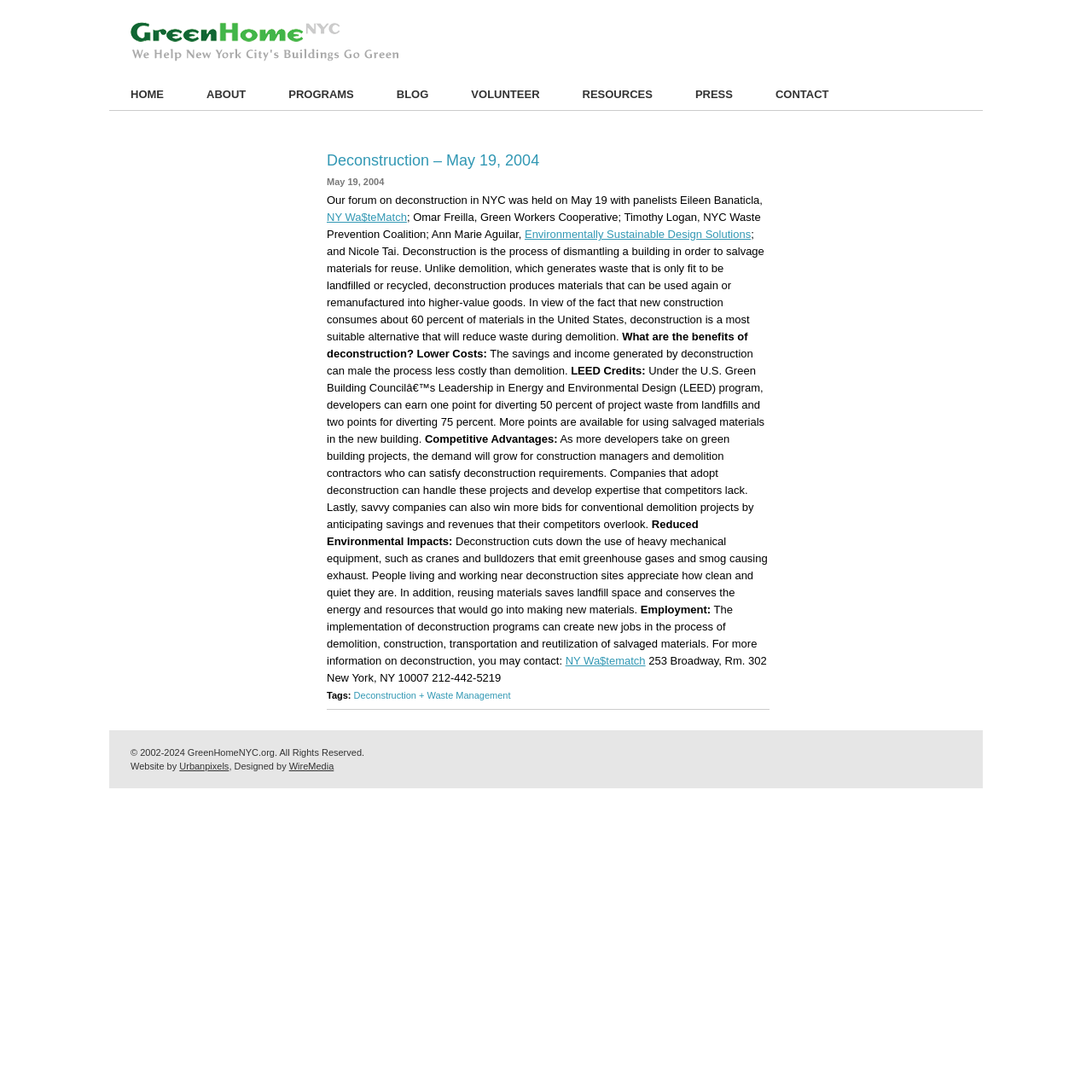Can you find the bounding box coordinates of the area I should click to execute the following instruction: "Contact NY Wa$tematch"?

[0.518, 0.599, 0.591, 0.611]